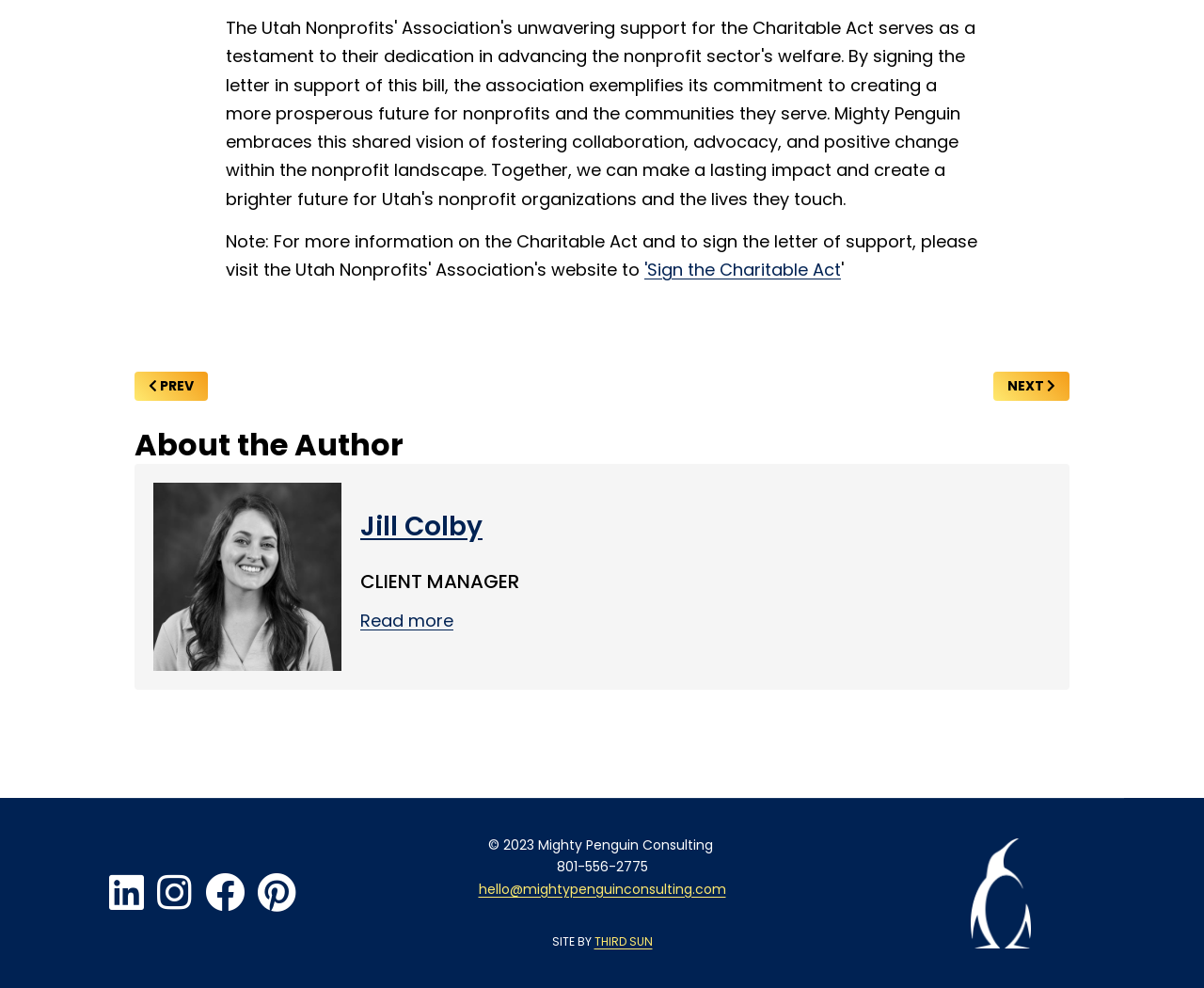Respond to the question below with a concise word or phrase:
What is the company's phone number?

801-556-2775